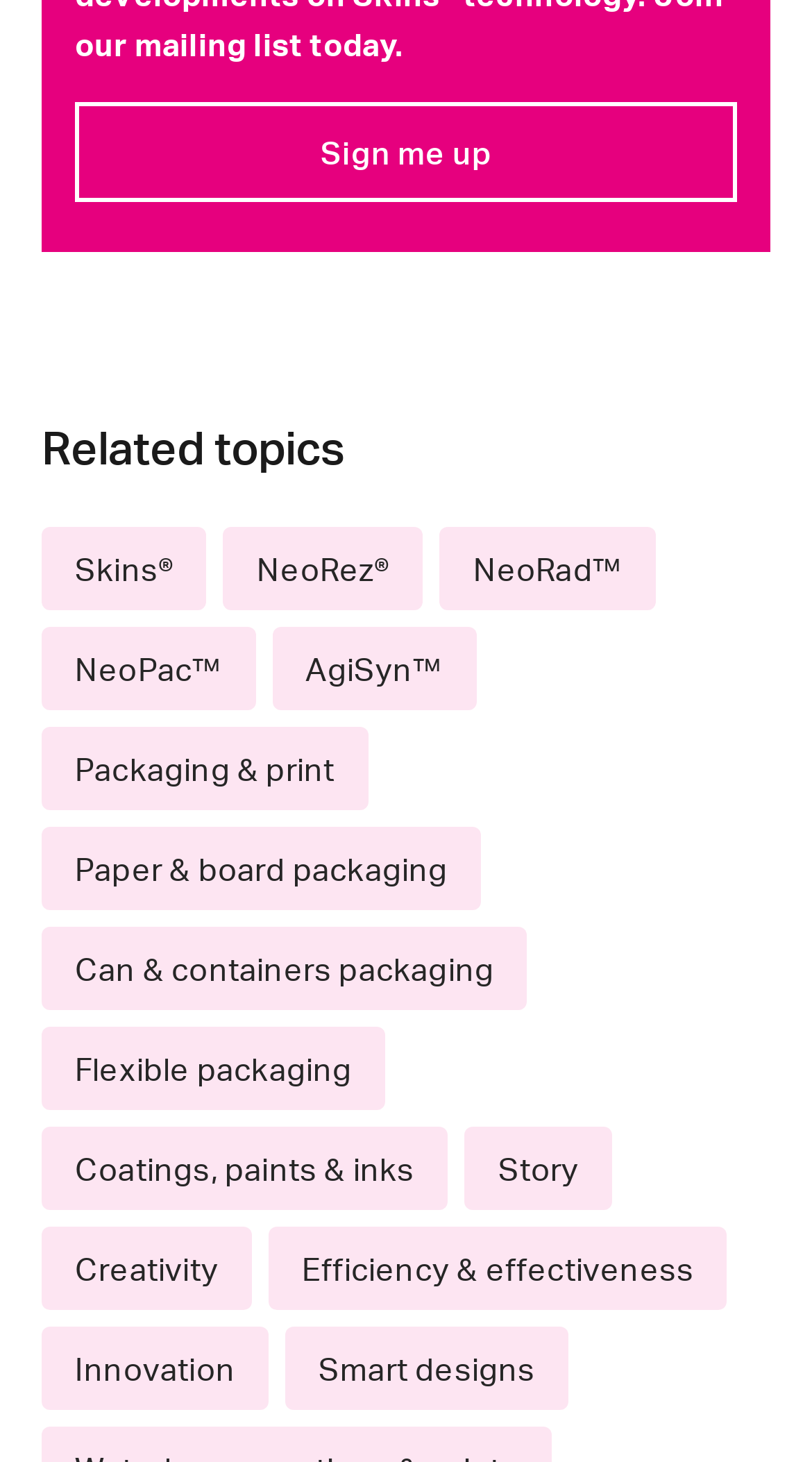Identify the coordinates of the bounding box for the element that must be clicked to accomplish the instruction: "Discover Innovation".

[0.051, 0.907, 0.331, 0.964]